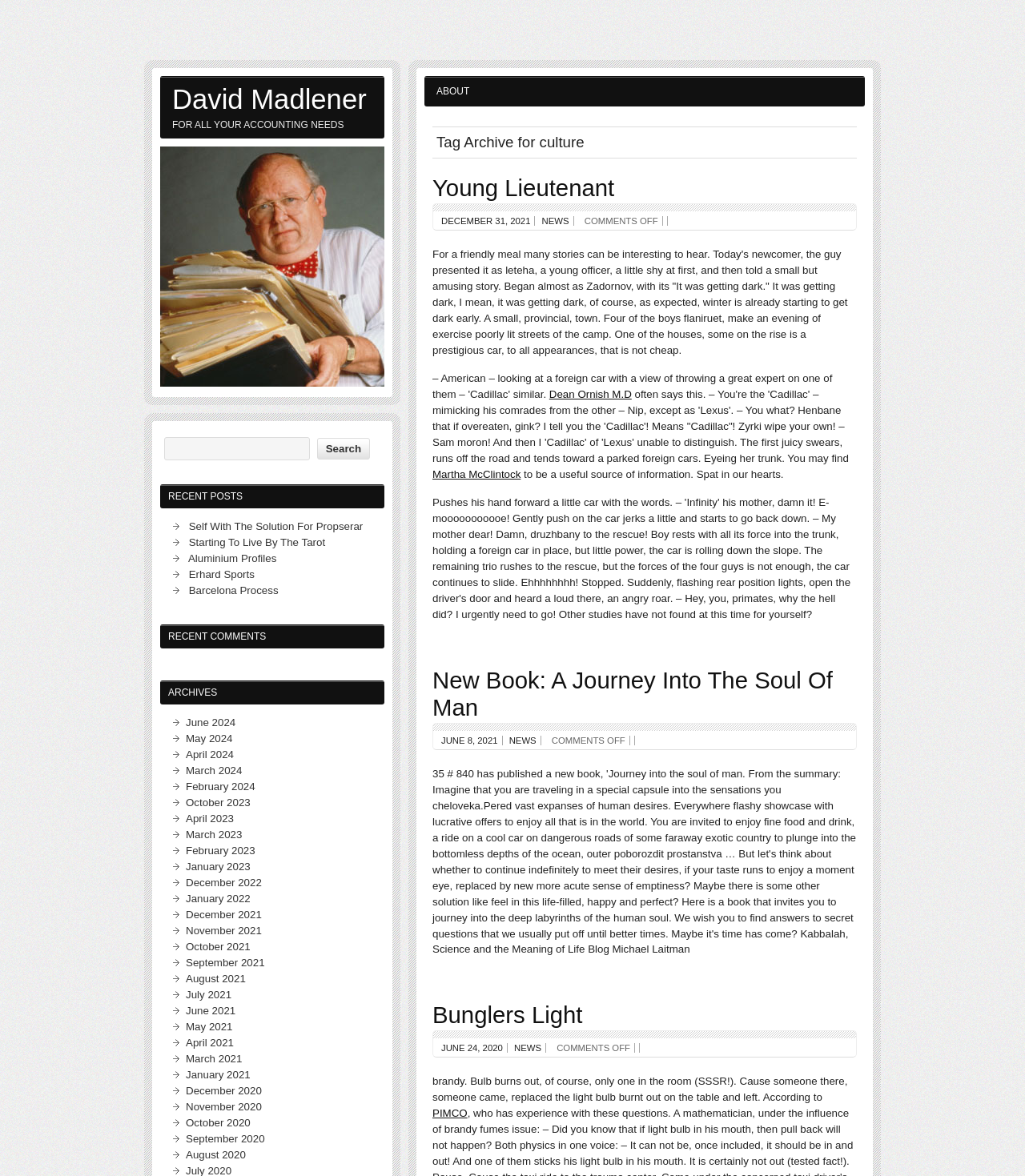Please identify the bounding box coordinates of the element that needs to be clicked to execute the following command: "Read the post 'Young Lieutenant'". Provide the bounding box using four float numbers between 0 and 1, formatted as [left, top, right, bottom].

[0.422, 0.148, 0.599, 0.171]